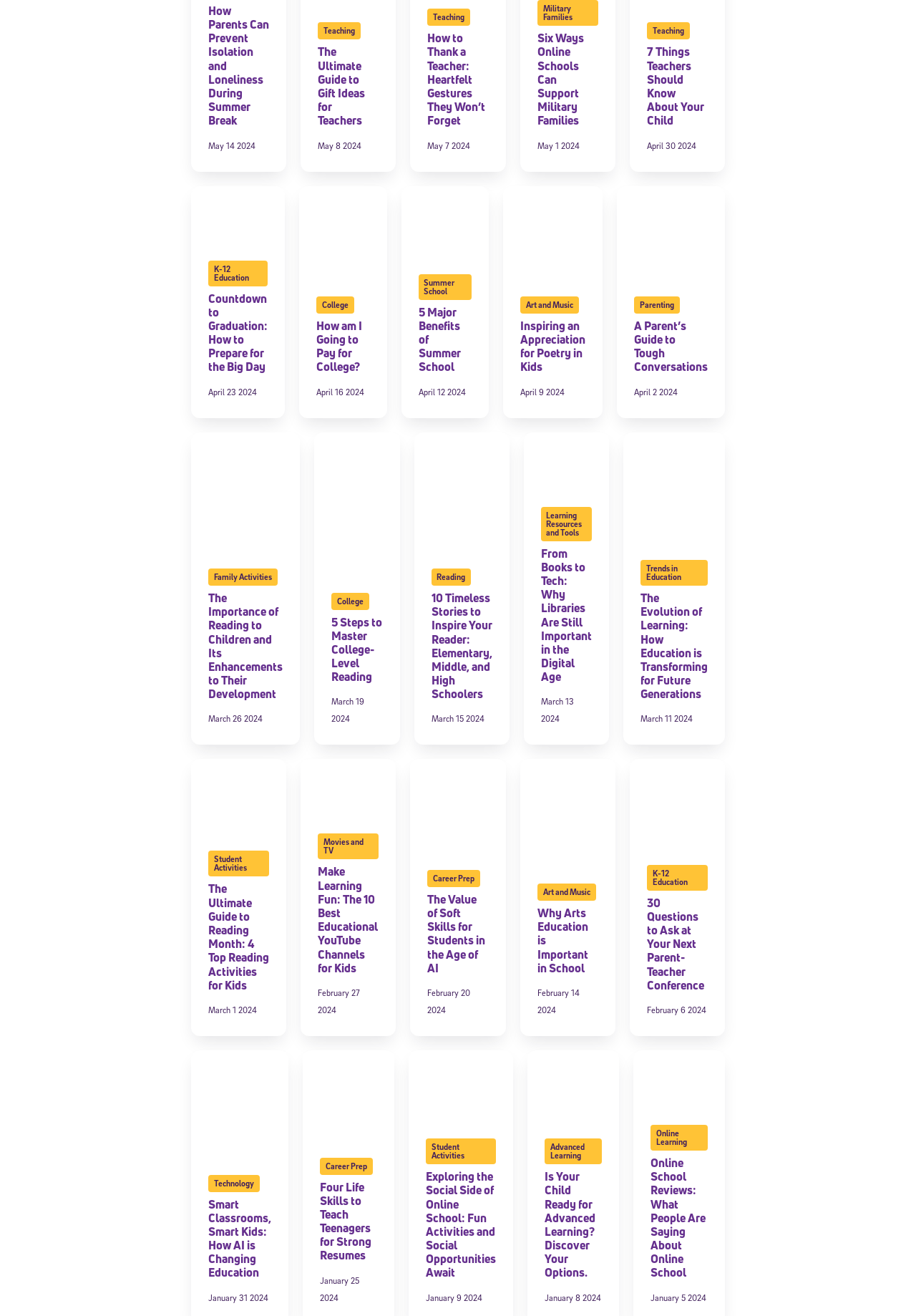Please identify the bounding box coordinates of the area I need to click to accomplish the following instruction: "Read the article 'Countdown to Graduation: How to Prepare for the Big Day'".

[0.227, 0.221, 0.292, 0.285]